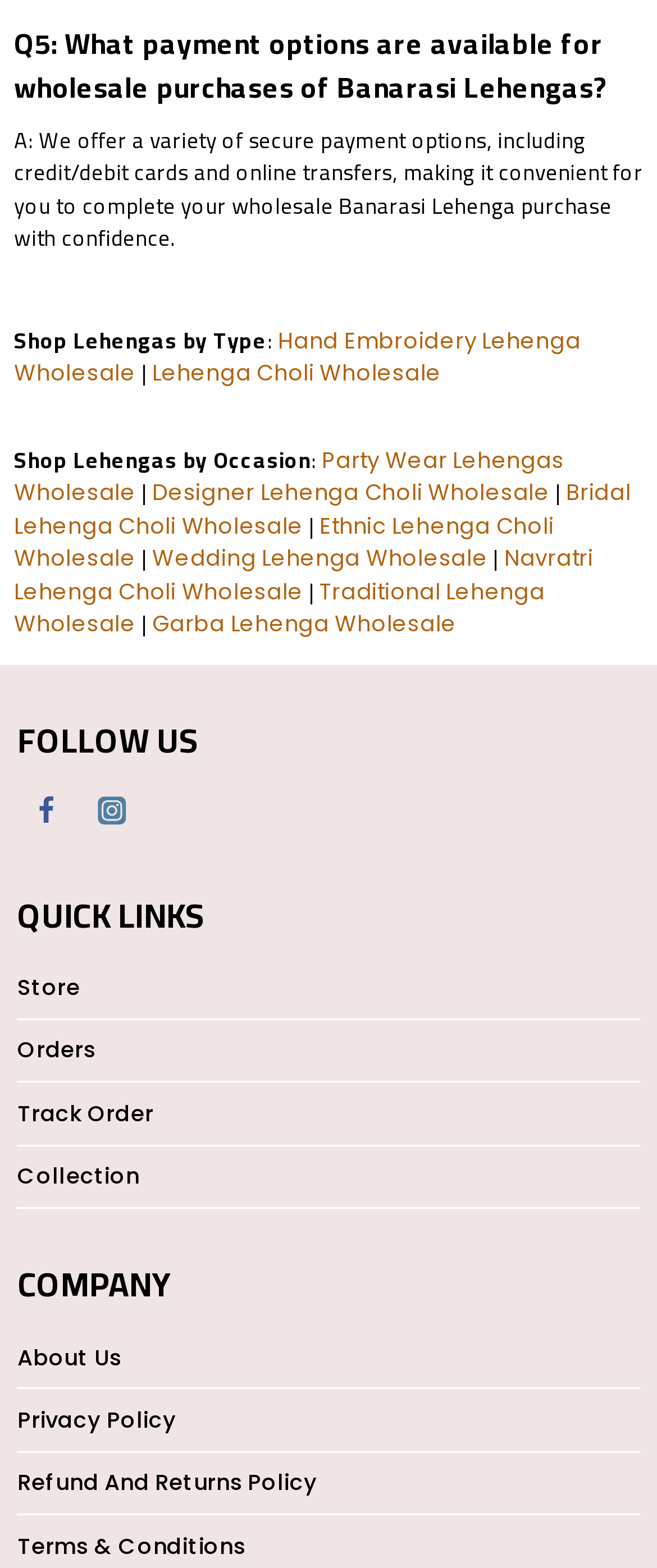What is the topic of the 'COMPANY' section?
Give a one-word or short phrase answer based on the image.

About the company